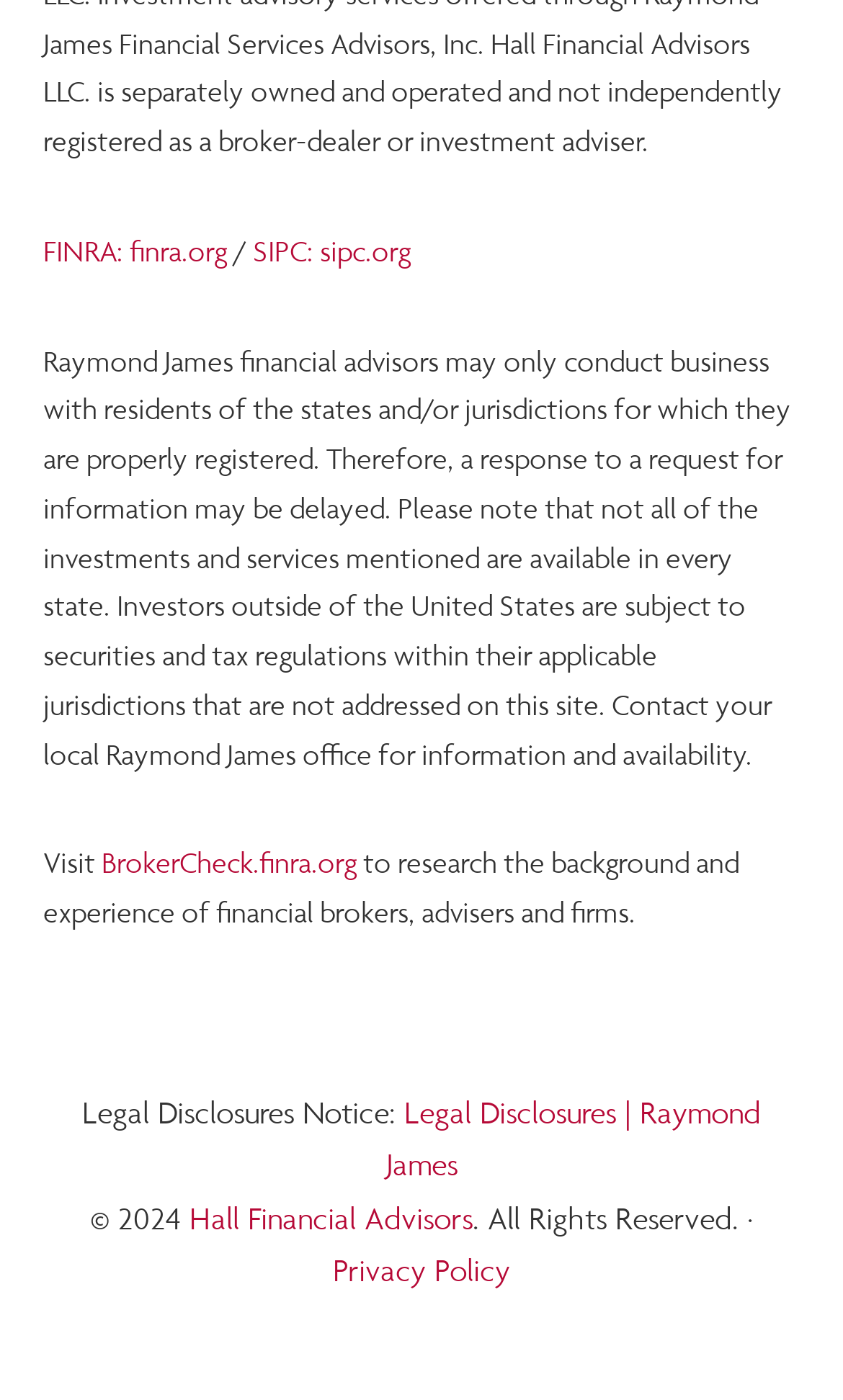Identify the bounding box of the HTML element described as: "Hall Financial Advisors".

[0.224, 0.854, 0.56, 0.884]